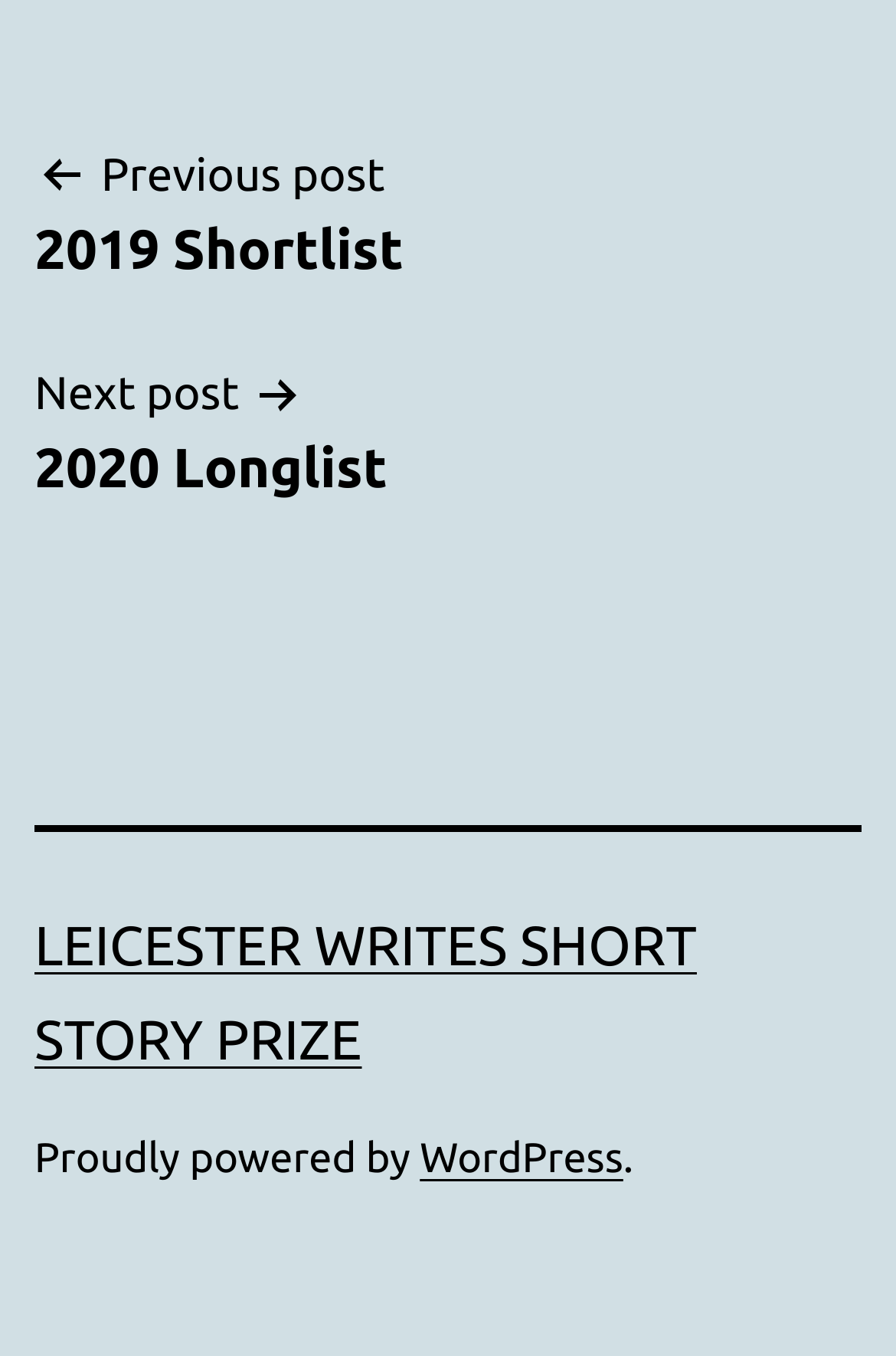Give a one-word or short phrase answer to the question: 
How many navigation links are there?

2